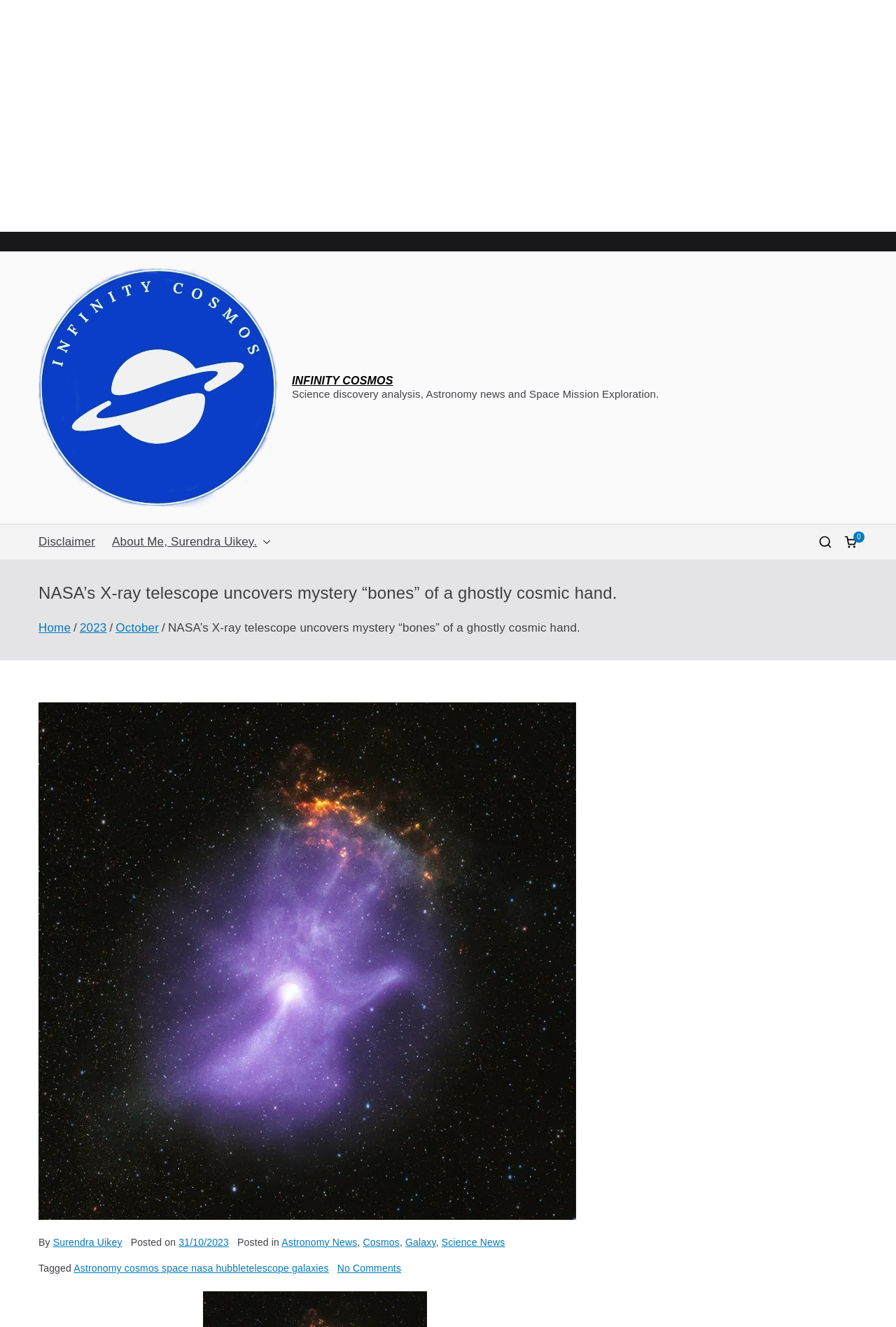Determine the bounding box coordinates of the clickable region to carry out the instruction: "Check the 'No Comments on NASA’s X-ray telescope uncovers mystery “bones” of a ghostly cosmic hand.' link".

[0.376, 0.952, 0.448, 0.96]